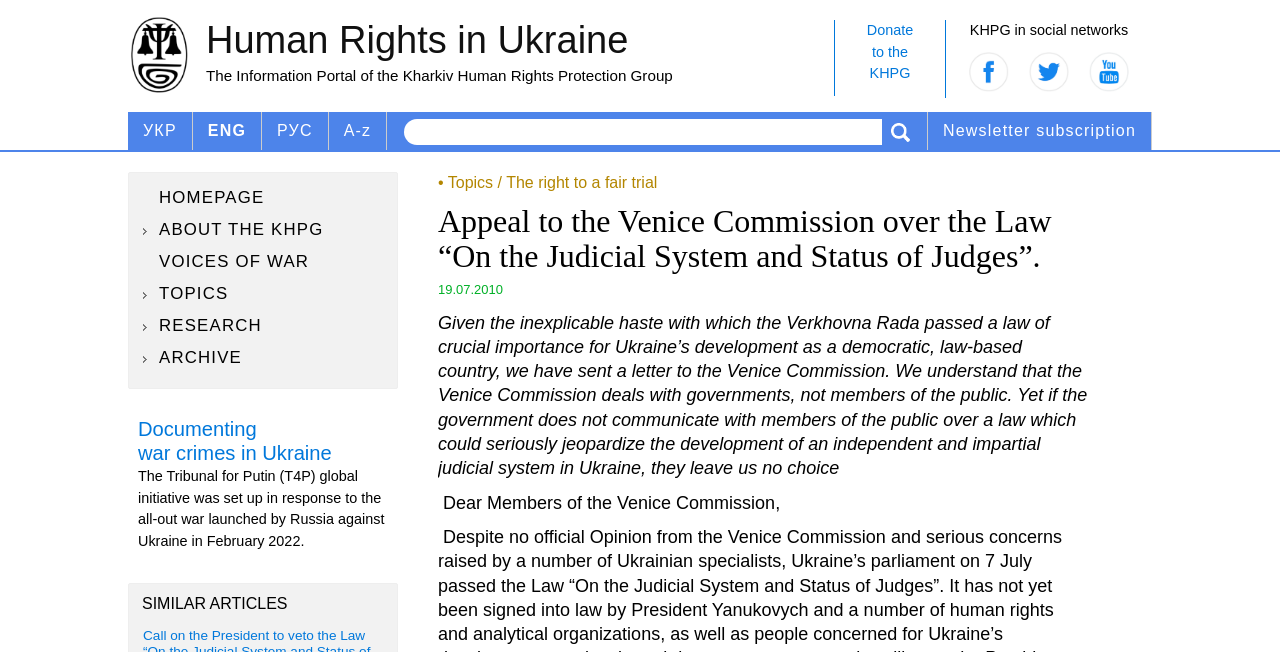What is the name of the human rights group?
Answer with a single word or phrase, using the screenshot for reference.

Kharkiv Human Rights Protection Group